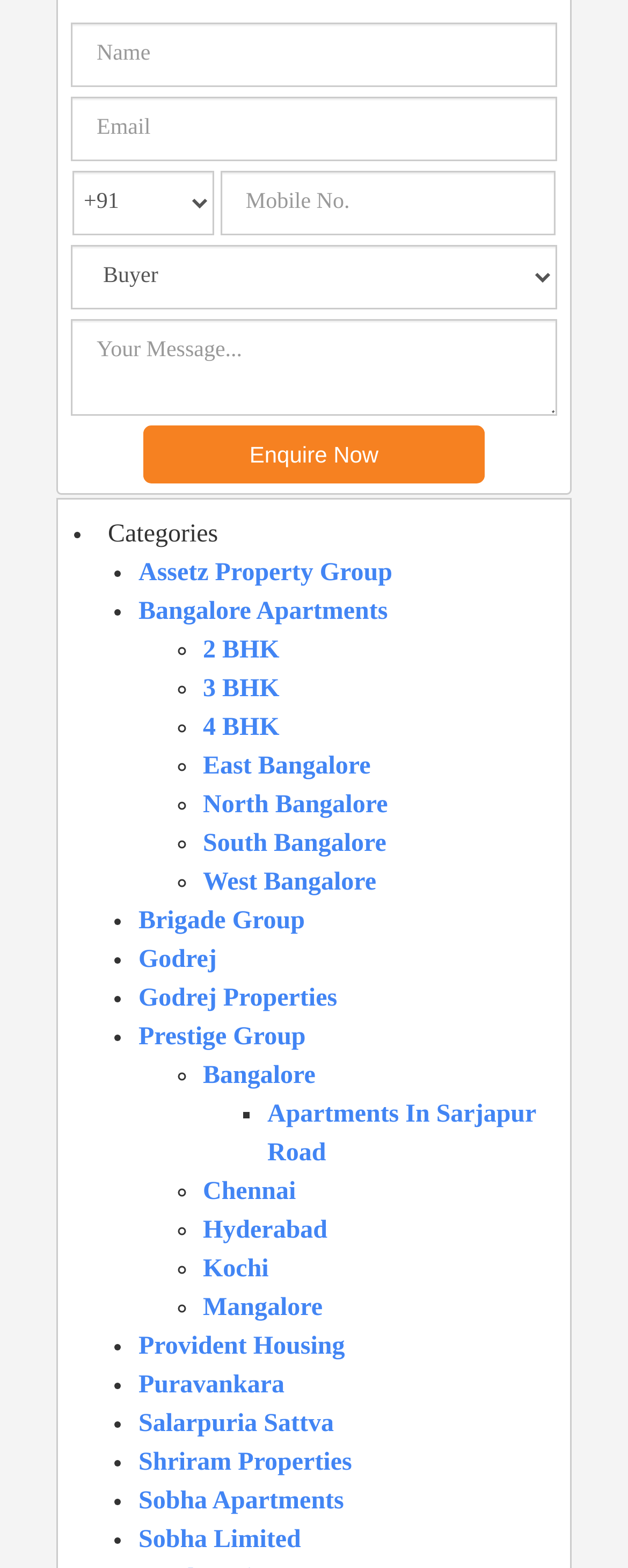Could you locate the bounding box coordinates for the section that should be clicked to accomplish this task: "check out Berlin Cafe".

None